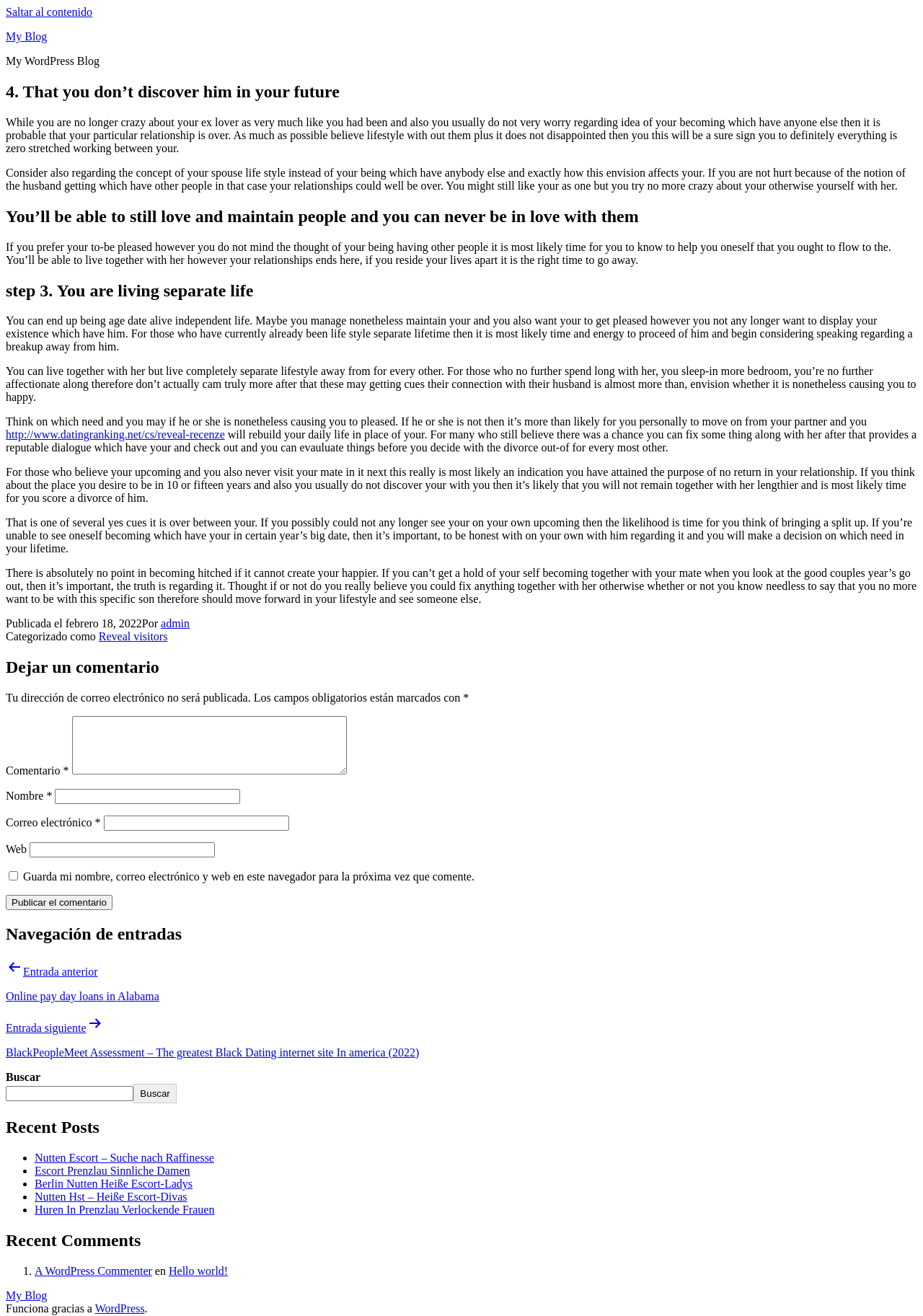Use the information in the screenshot to answer the question comprehensively: What is the topic of the blog post?

The topic of the blog post can be inferred from the content of the article, which discusses signs that a relationship is over and how to move on from a partner.